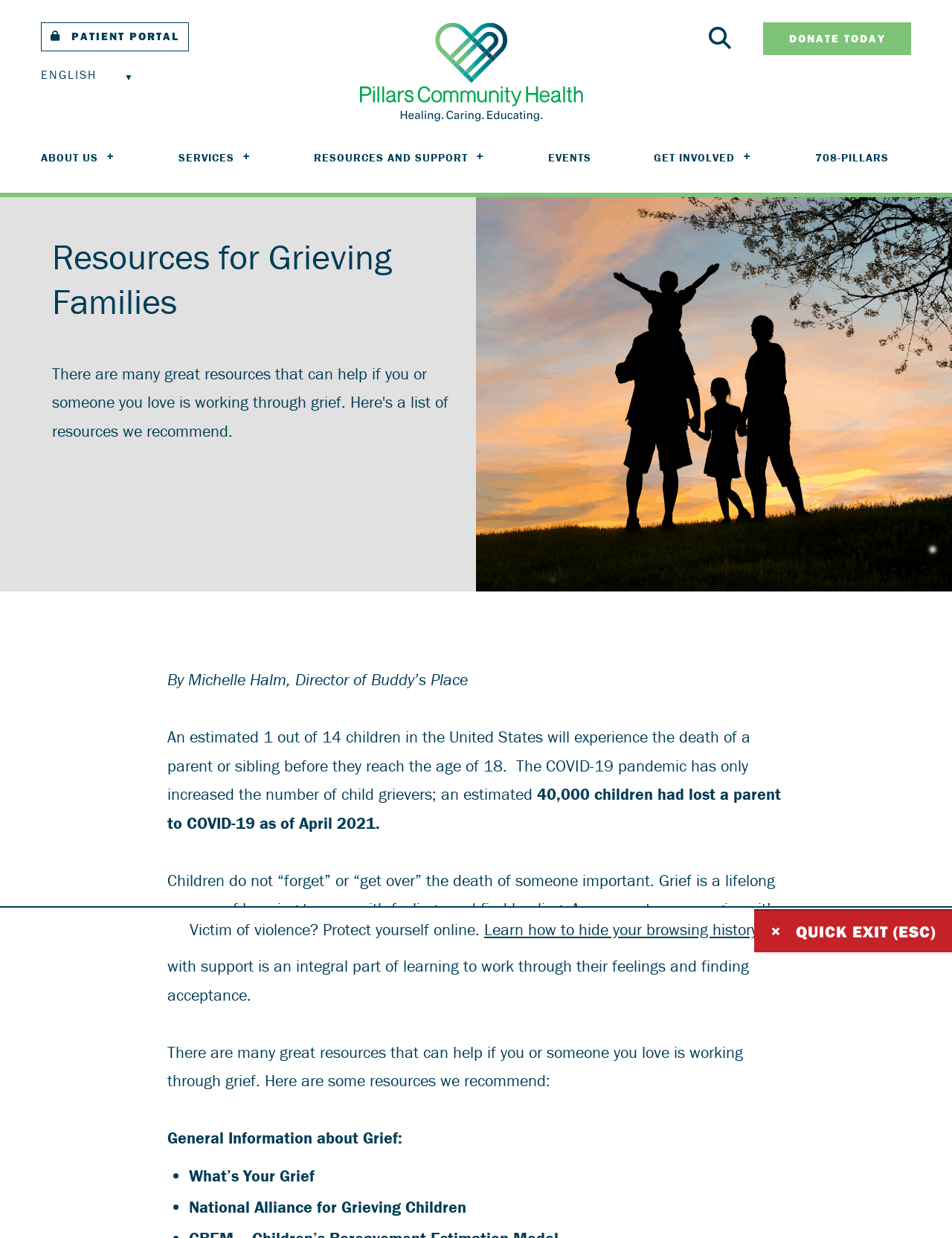Respond concisely with one word or phrase to the following query:
What is the topic of the webpage?

Grief resources